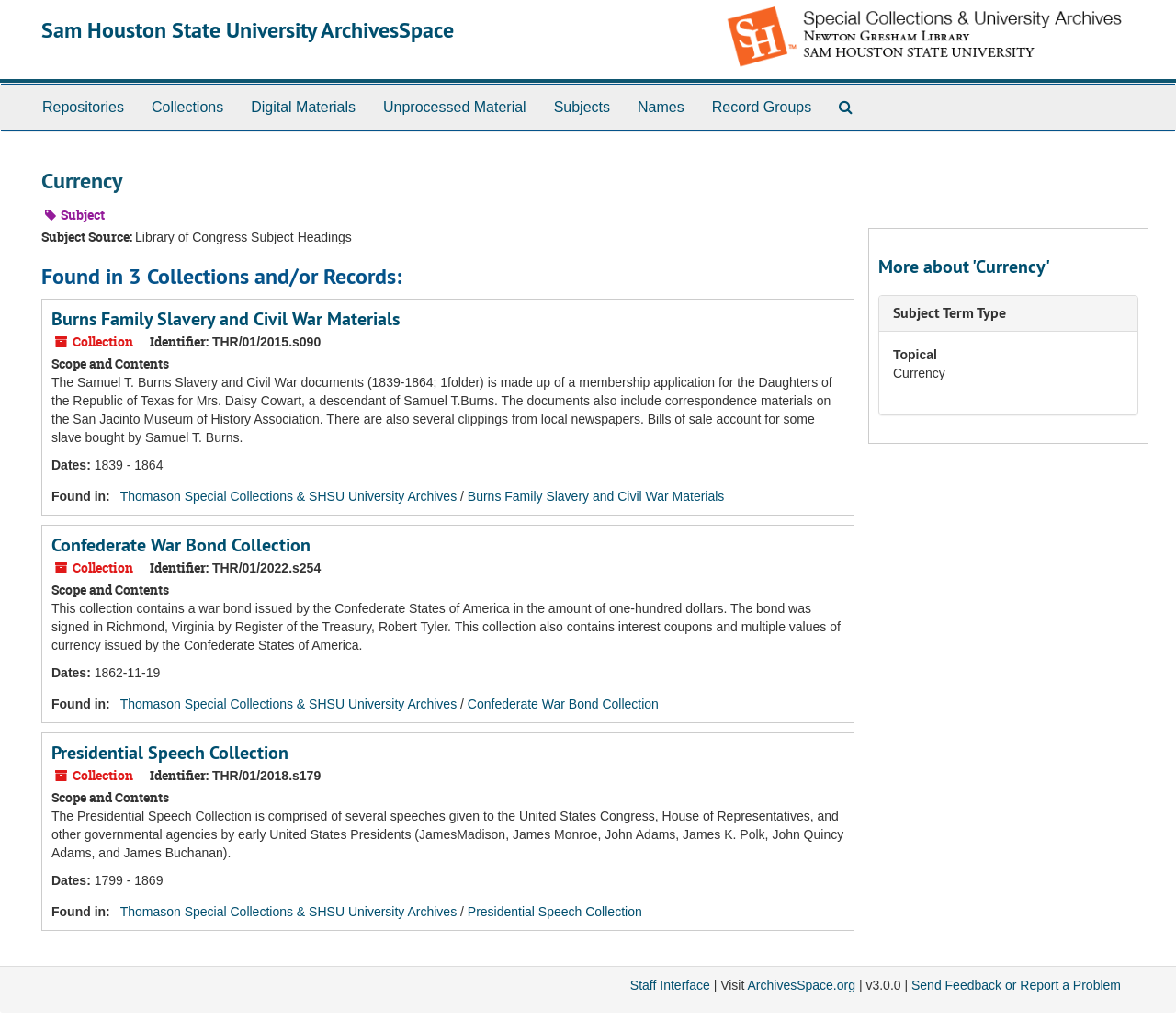Please examine the image and answer the question with a detailed explanation:
What is the name of the university archives?

I found the answer by looking at the heading element 'Sam Houston State University ArchivesSpace' at the top of the webpage, which indicates that the webpage is related to the archives of Sam Houston State University.